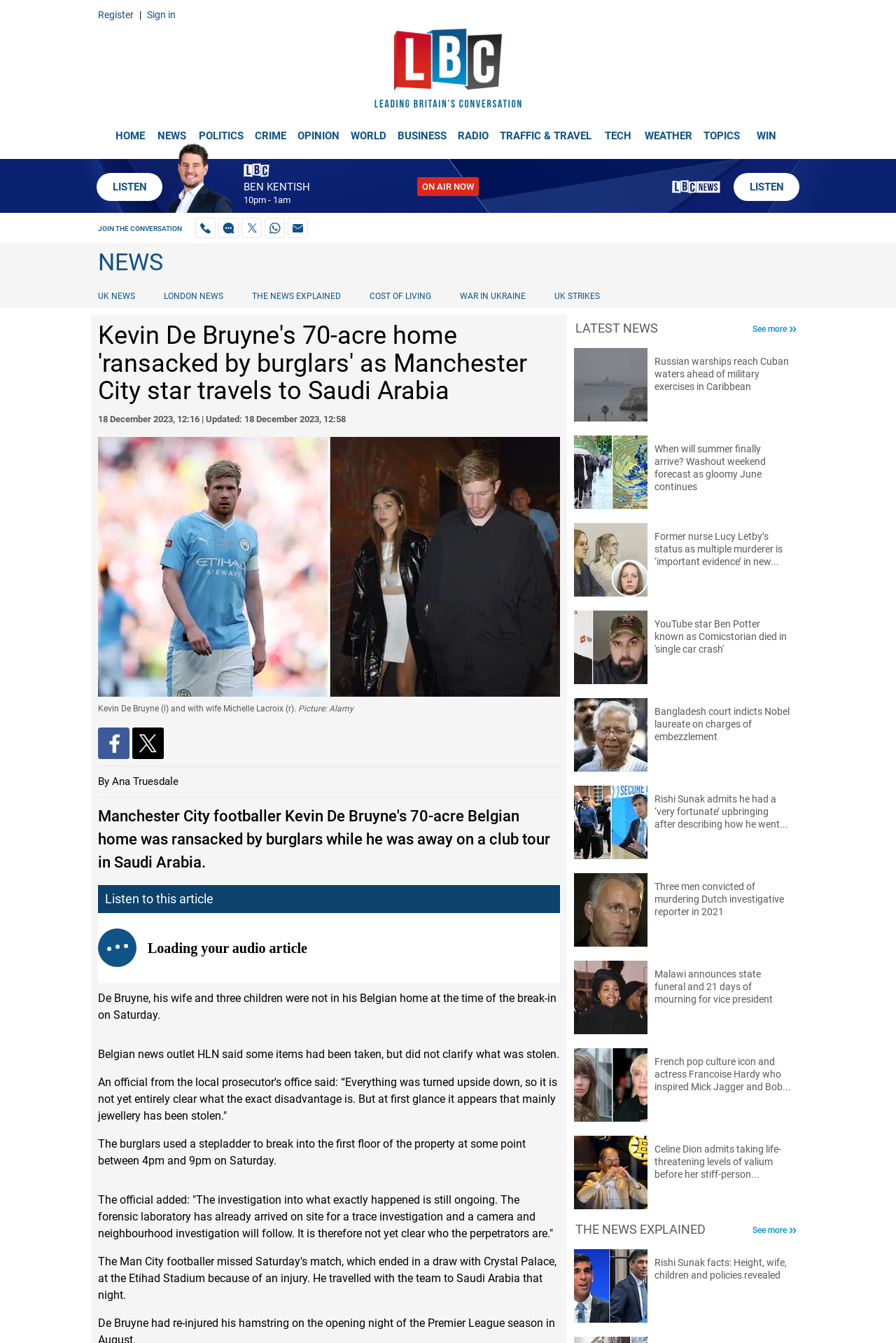Kindly determine the bounding box coordinates for the area that needs to be clicked to execute this instruction: "Share the article on Facebook".

[0.109, 0.548, 0.148, 0.558]